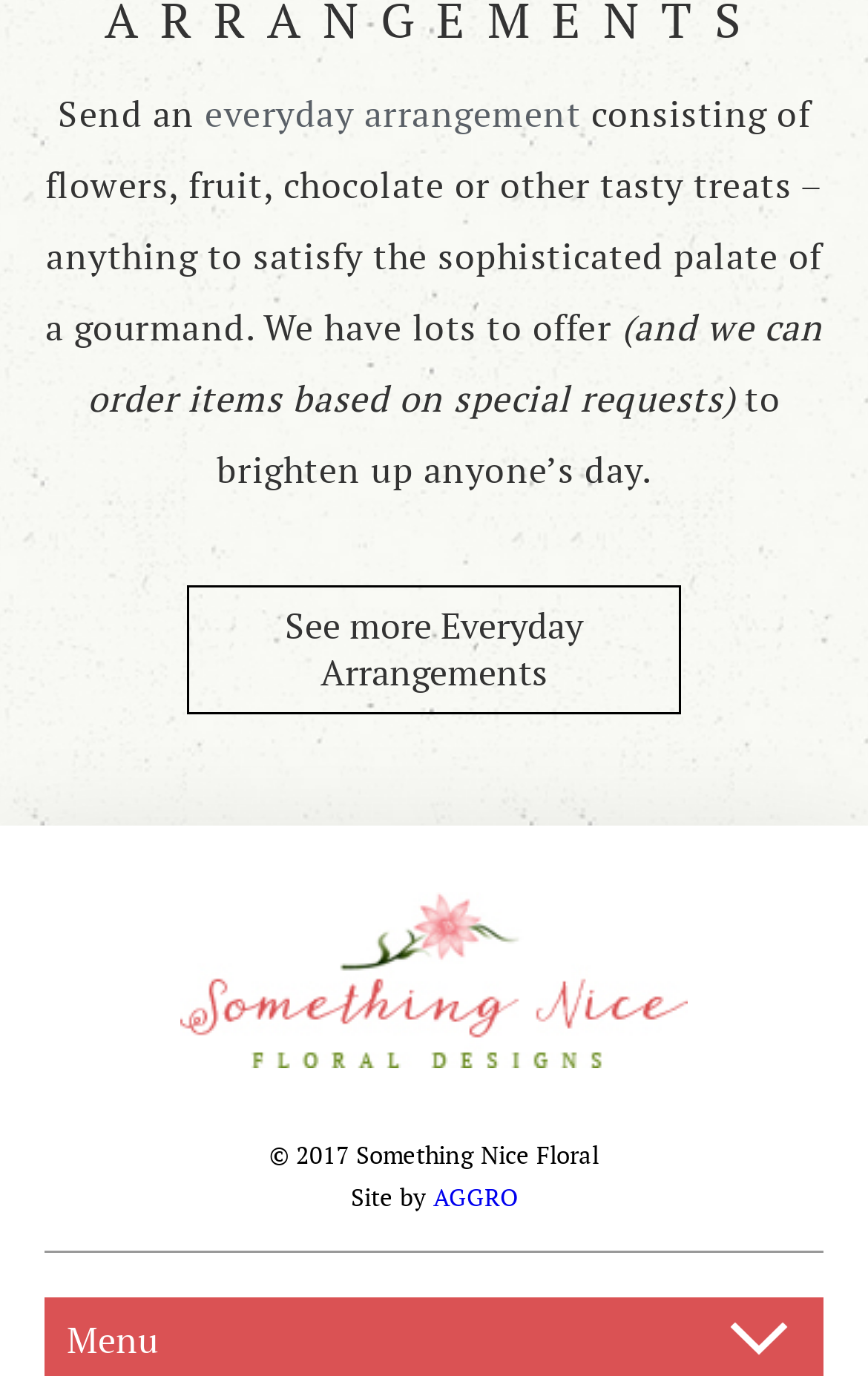Using the provided element description: "AGGRO", determine the bounding box coordinates of the corresponding UI element in the screenshot.

[0.499, 0.859, 0.596, 0.882]